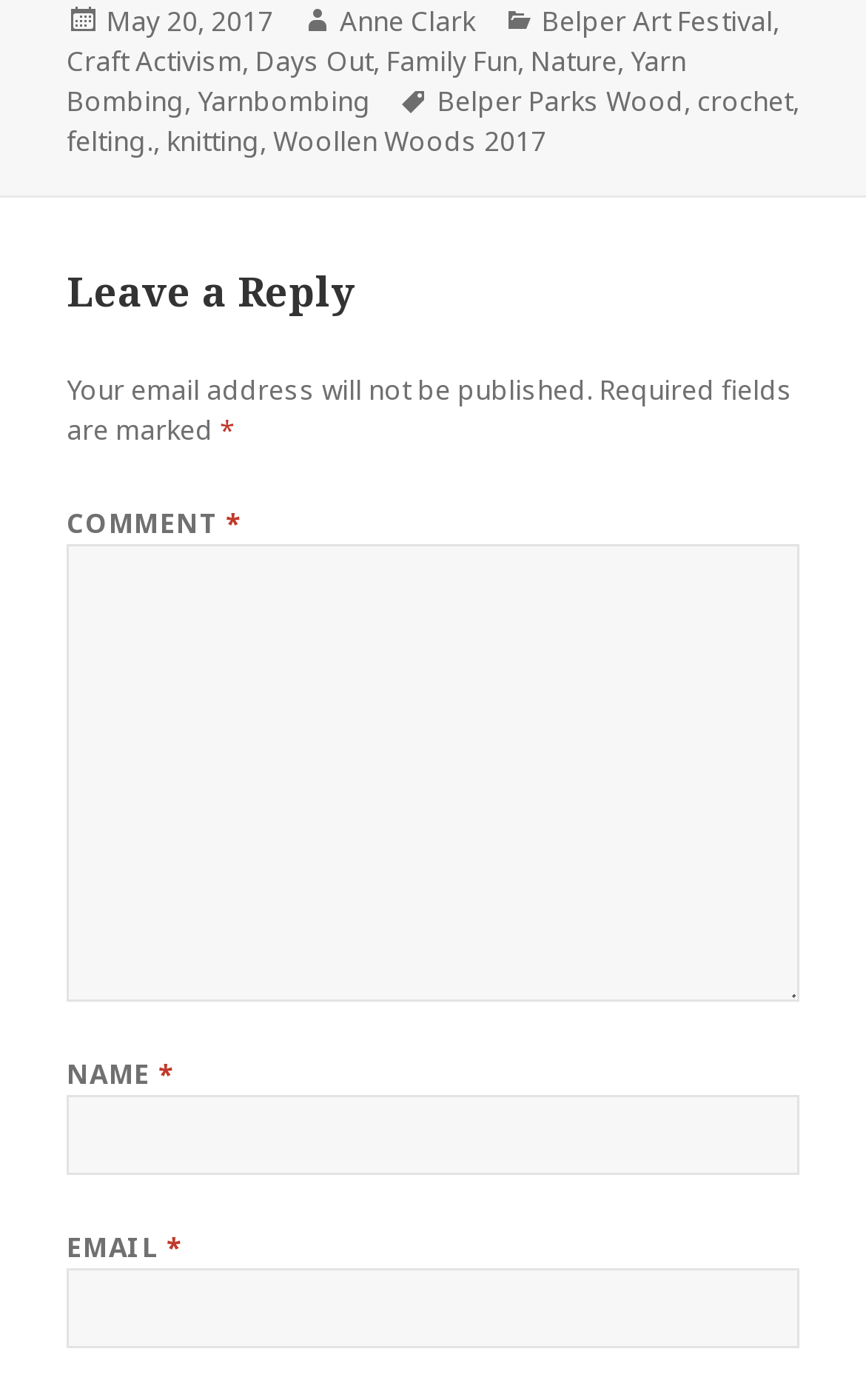Identify the bounding box coordinates of the element to click to follow this instruction: 'Enter your name in the text box'. Ensure the coordinates are four float values between 0 and 1, provided as [left, top, right, bottom].

[0.077, 0.782, 0.923, 0.84]